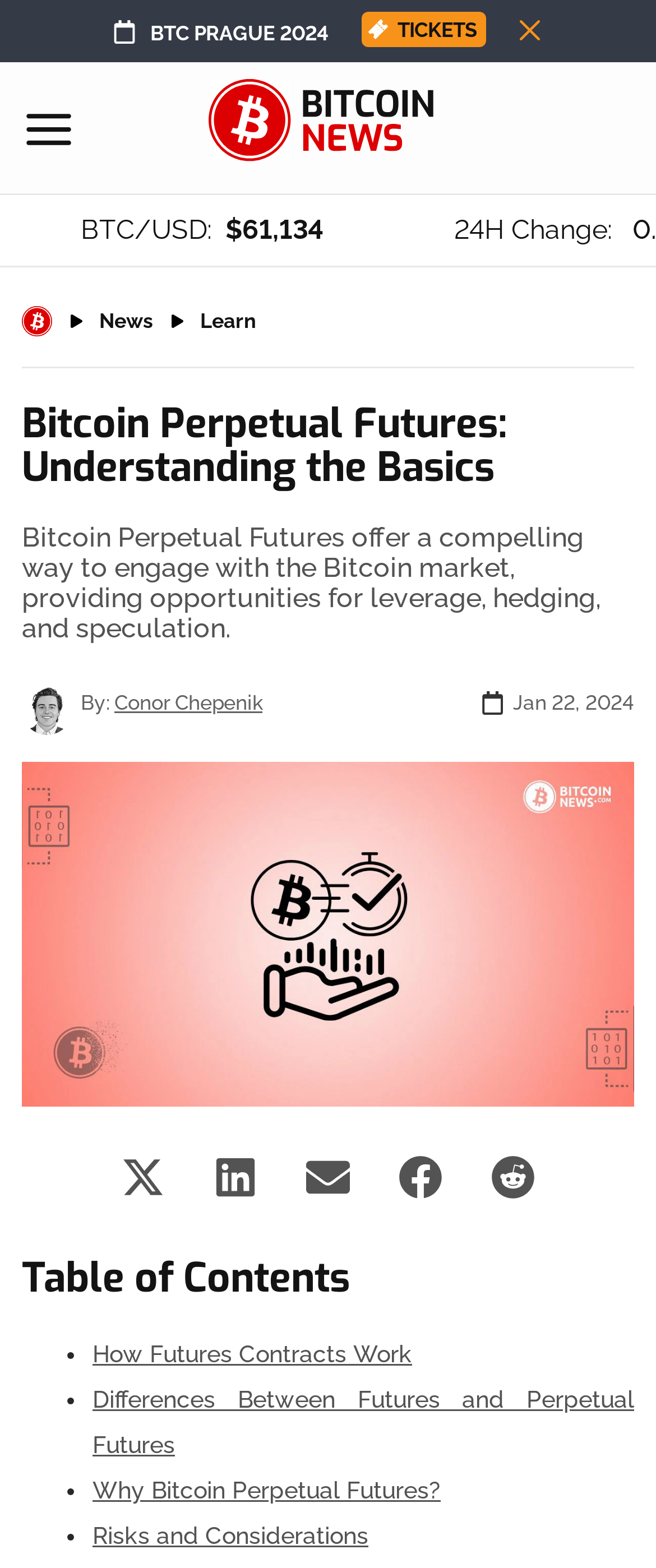Please identify the primary heading of the webpage and give its text content.

Bitcoin Perpetual Futures: Understanding the Basics